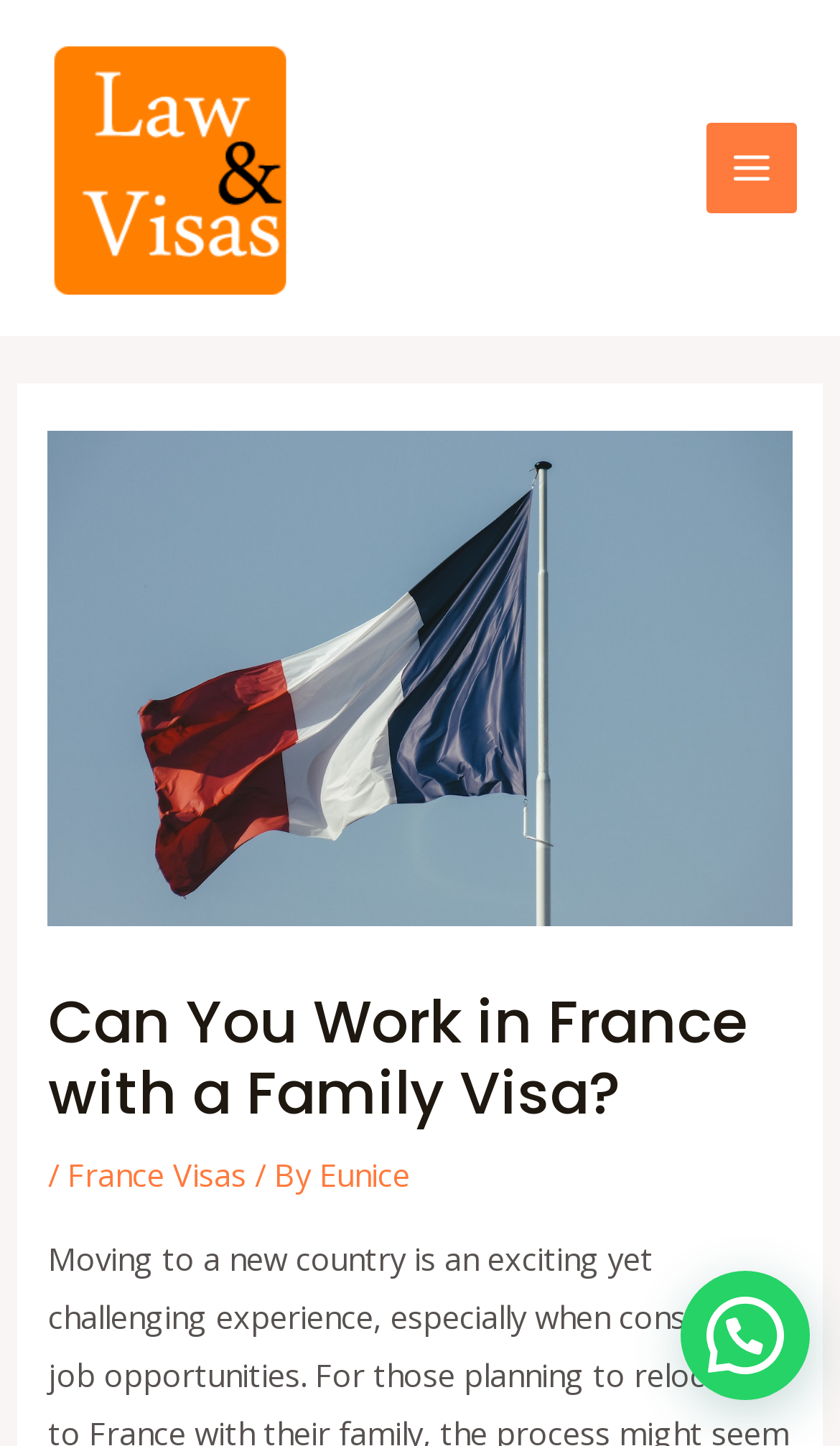Carefully examine the image and provide an in-depth answer to the question: How many sections are in the main content?

The main content of the webpage has only one section, which is the introduction to working in France with a family visa, and it does not have any subheadings or separate sections.